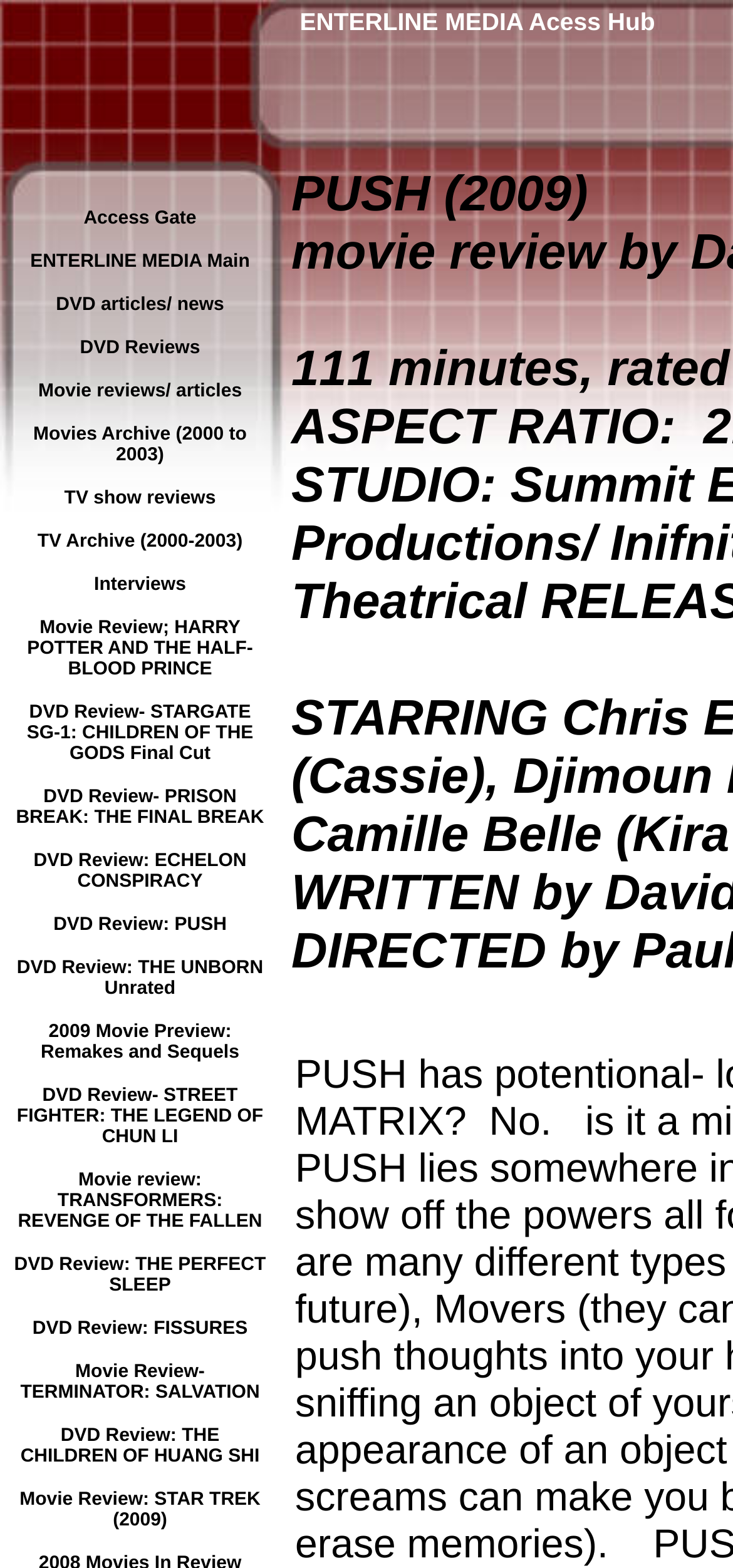Identify the bounding box for the UI element specified in this description: "DVD Review: ECHELON CONSPIRACY". The coordinates must be four float numbers between 0 and 1, formatted as [left, top, right, bottom].

[0.046, 0.537, 0.336, 0.57]